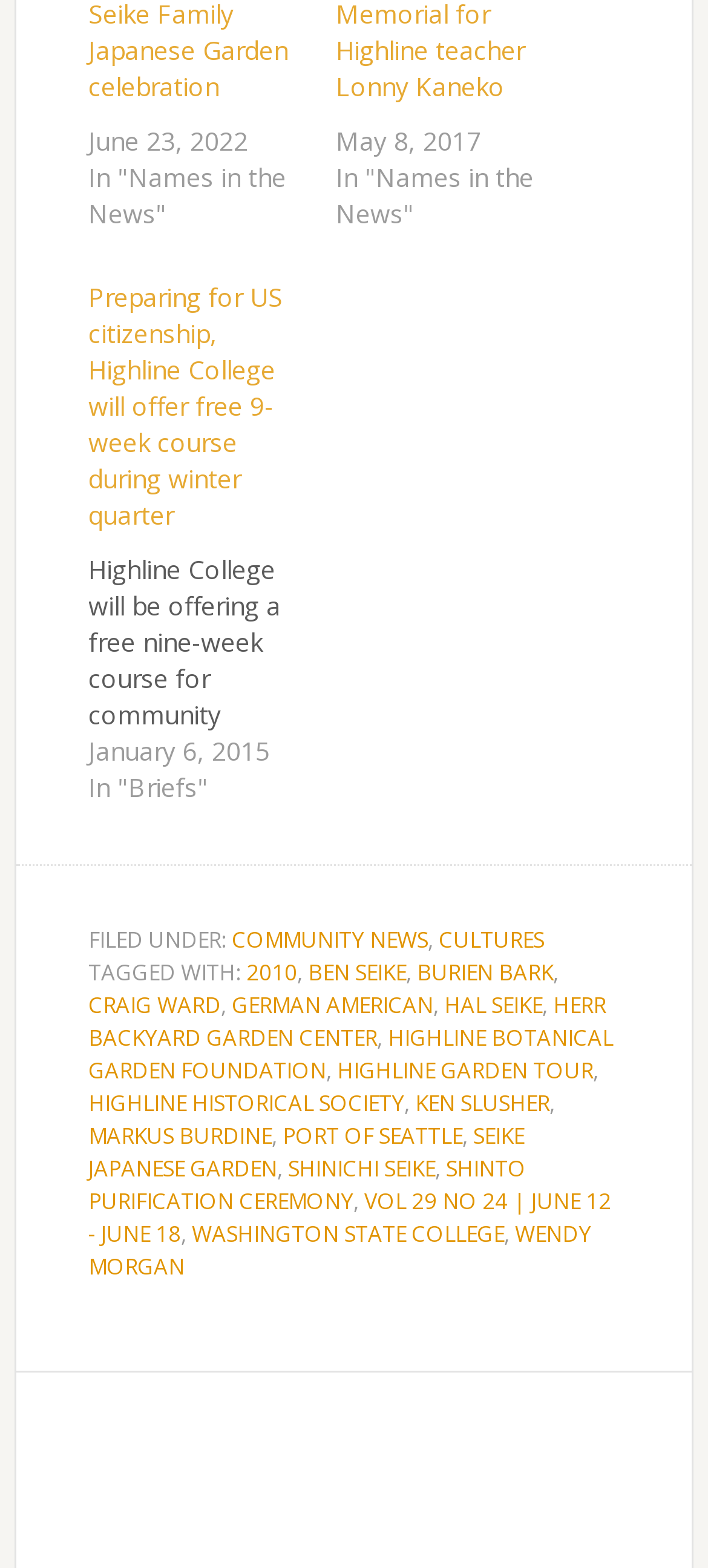Please find the bounding box coordinates of the element that must be clicked to perform the given instruction: "View the article dated January 6, 2015". The coordinates should be four float numbers from 0 to 1, i.e., [left, top, right, bottom].

[0.125, 0.468, 0.382, 0.49]